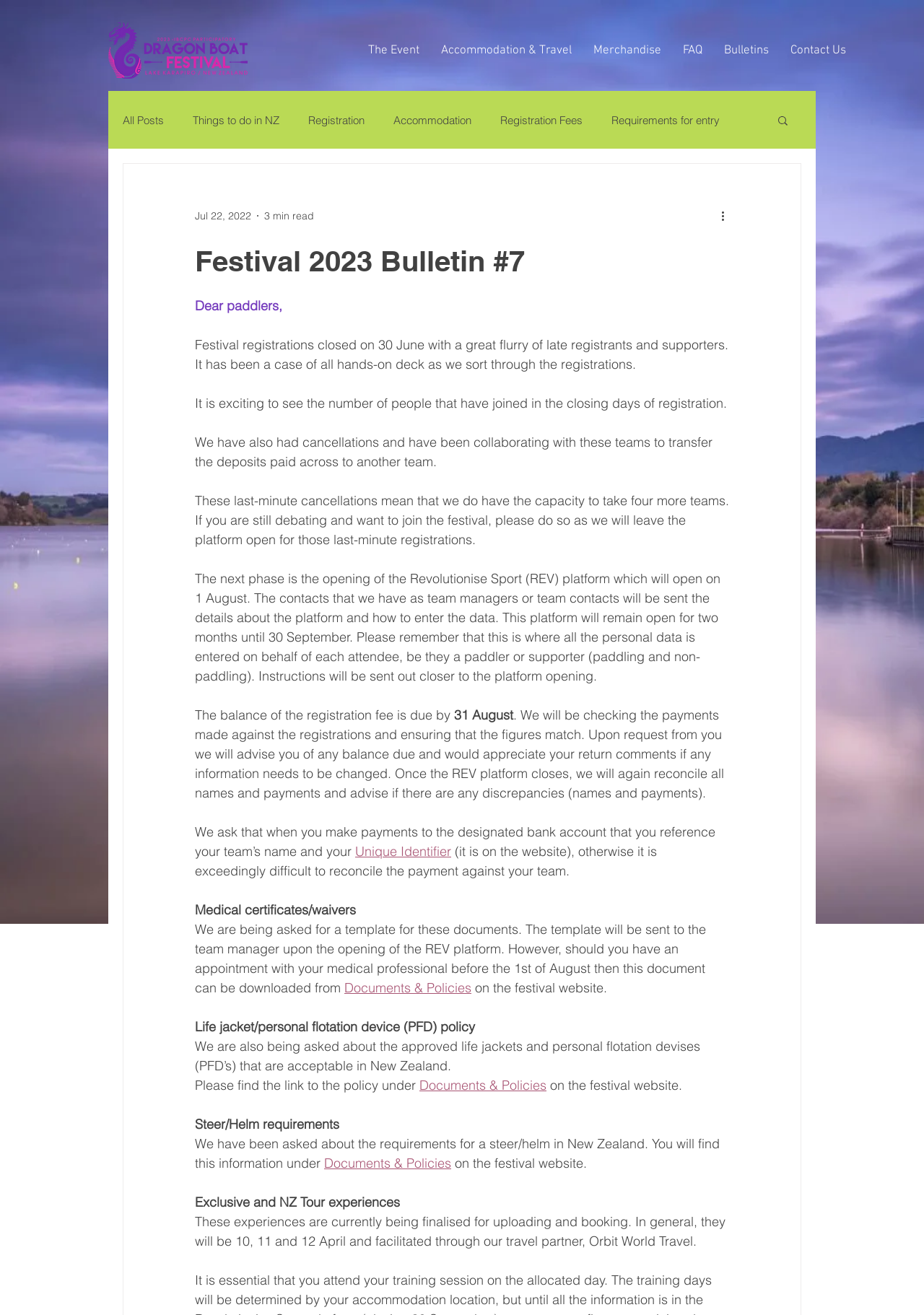What is the purpose of the Revolutionise Sport (REV) platform?
Respond to the question with a single word or phrase according to the image.

Enter personal data